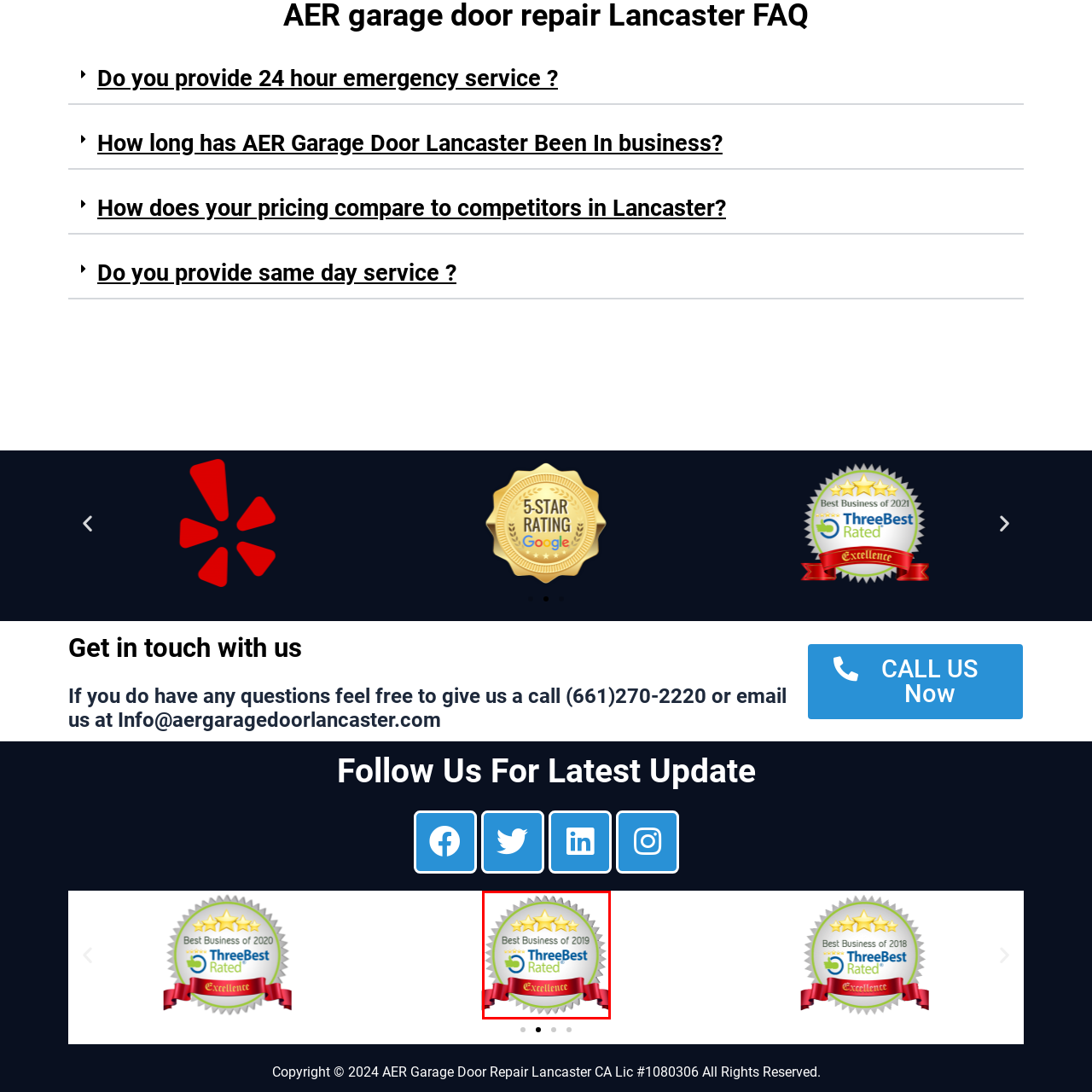Direct your attention to the part of the image marked by the red boundary and give a detailed response to the following question, drawing from the image: What is the color of the ribbon at the bottom of the badge?

The phrase 'Excellence' is prominently displayed on a flowing red ribbon at the bottom of the badge, which indicates the color of the ribbon.